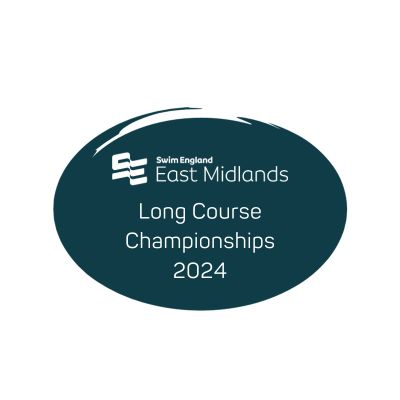Offer a comprehensive description of the image.

The image showcases the logo for the "East Midlands Long Course Championships 2024," organized by Swim England. Set against a sleek dark teal background, the logo features the Swim England emblem prominently, alongside the text that highlights the event's name and year in a clear, modern font. This visual representation underscores the significance of the championship within the region, inviting swimmers and spectators alike to participate in or attend this prestigious aquatic event set for 2024.